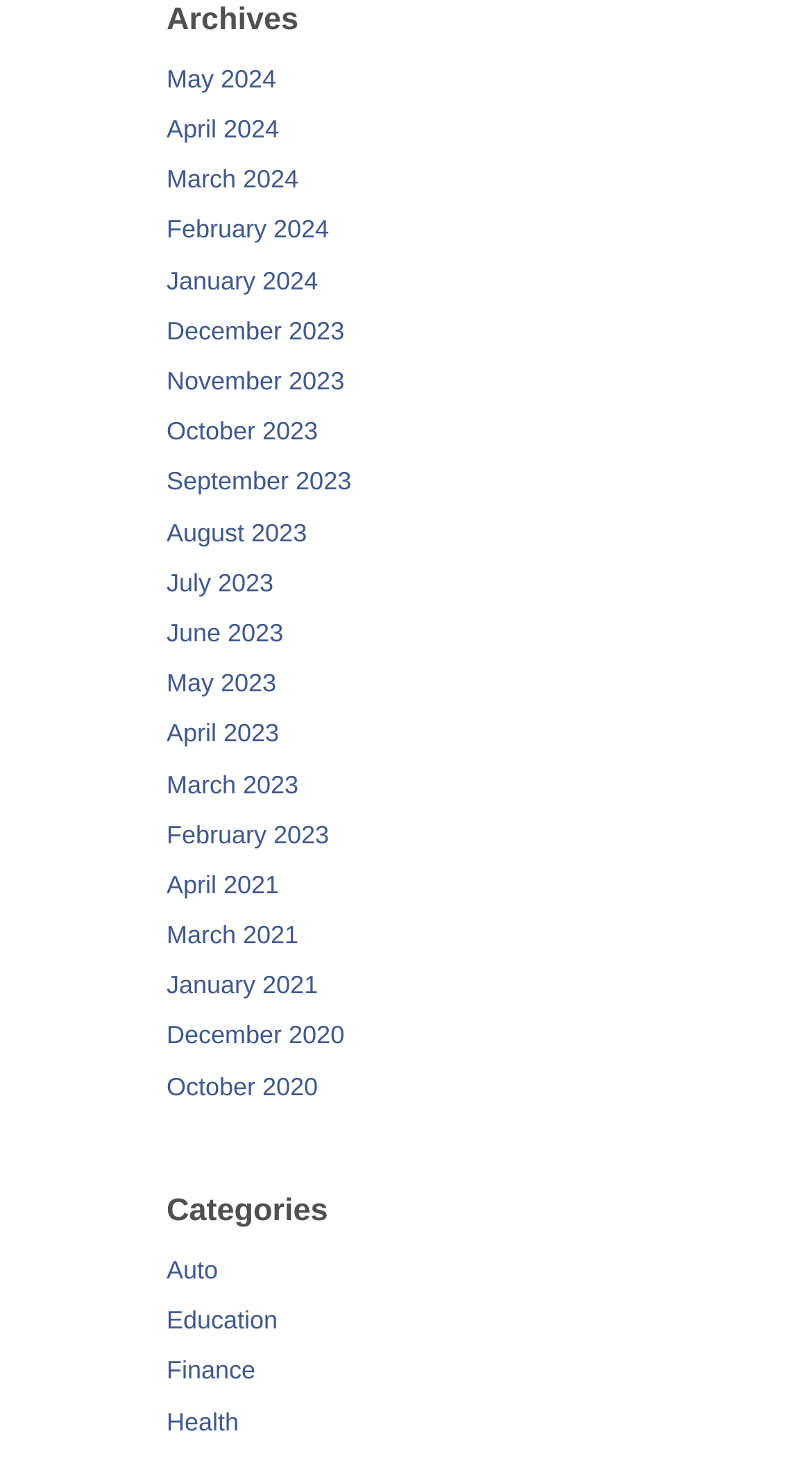Carefully examine the image and provide an in-depth answer to the question: How many categories are listed?

I found the section labeled 'Categories' and counted the number of links below it, which are 'Auto', 'Education', 'Finance', and 'Health', making a total of 4 categories.